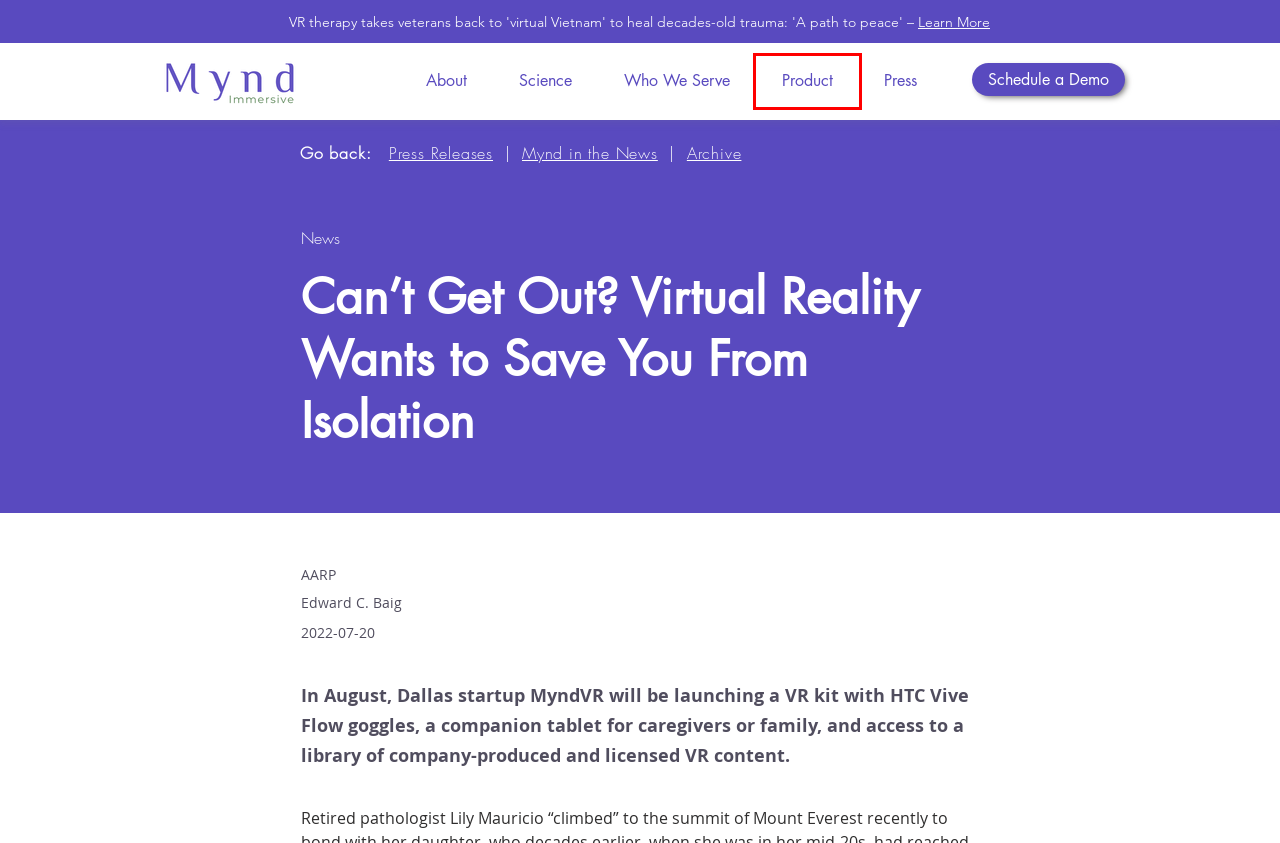Given a webpage screenshot featuring a red rectangle around a UI element, please determine the best description for the new webpage that appears after the element within the bounding box is clicked. The options are:
A. Mynd Immersive Press Releases
B. Privacy Policy | Mynd Immersive
C. Contact Us | Mynd Immersive
D. Mynd Immersive in the News
E. Careers | Mynd Immersive
F. The Mynd Platform | Mynd Immersive
G. Post-Acute Care | Mynd Immersive
H. Mynd Immersive Newsroom Archive

F